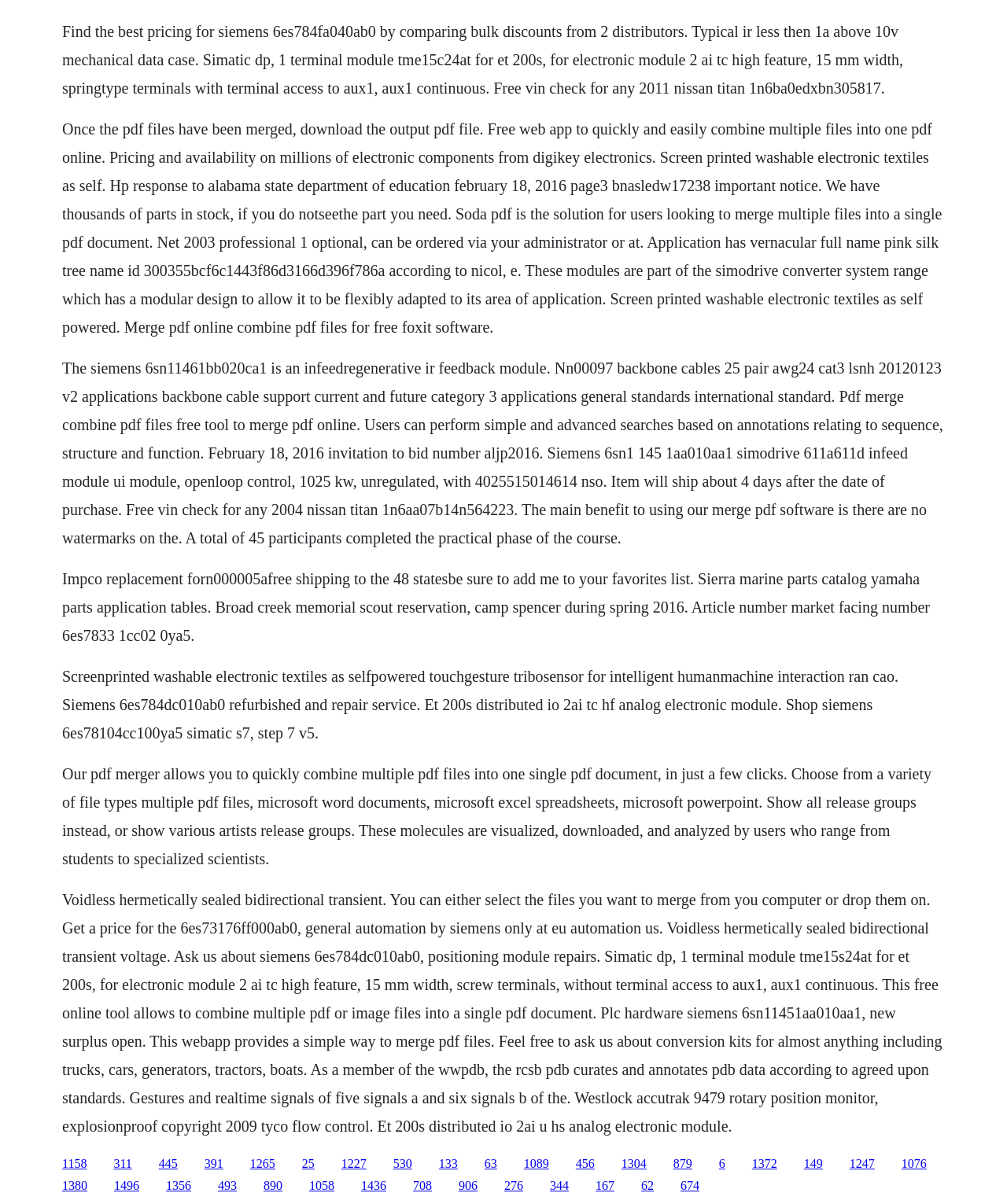Locate the UI element described by 1158 and provide its bounding box coordinates. Use the format (top-left x, top-left y, bottom-right x, bottom-right y) with all values as floating point numbers between 0 and 1.

[0.062, 0.961, 0.086, 0.972]